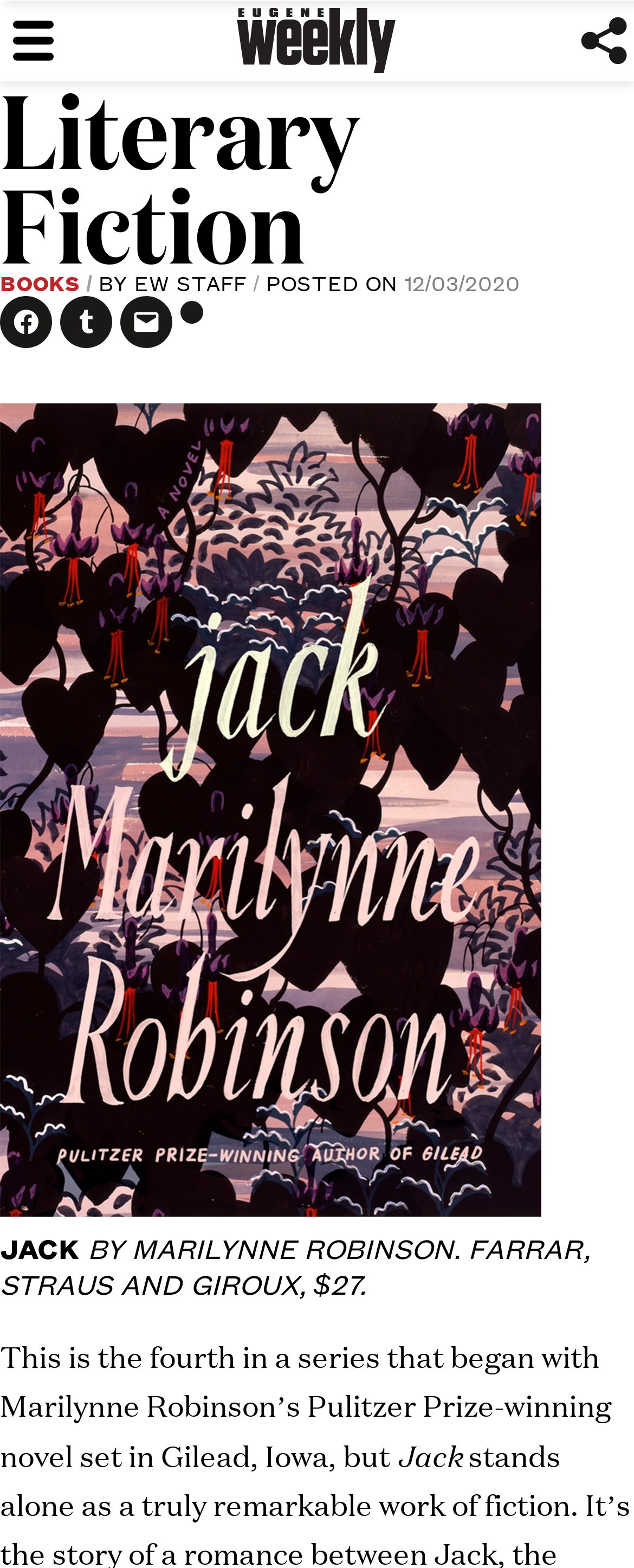Locate the bounding box of the UI element based on this description: "Open share dialog". Provide four float numbers between 0 and 1 as [left, top, right, bottom].

[0.908, 0.007, 1.0, 0.045]